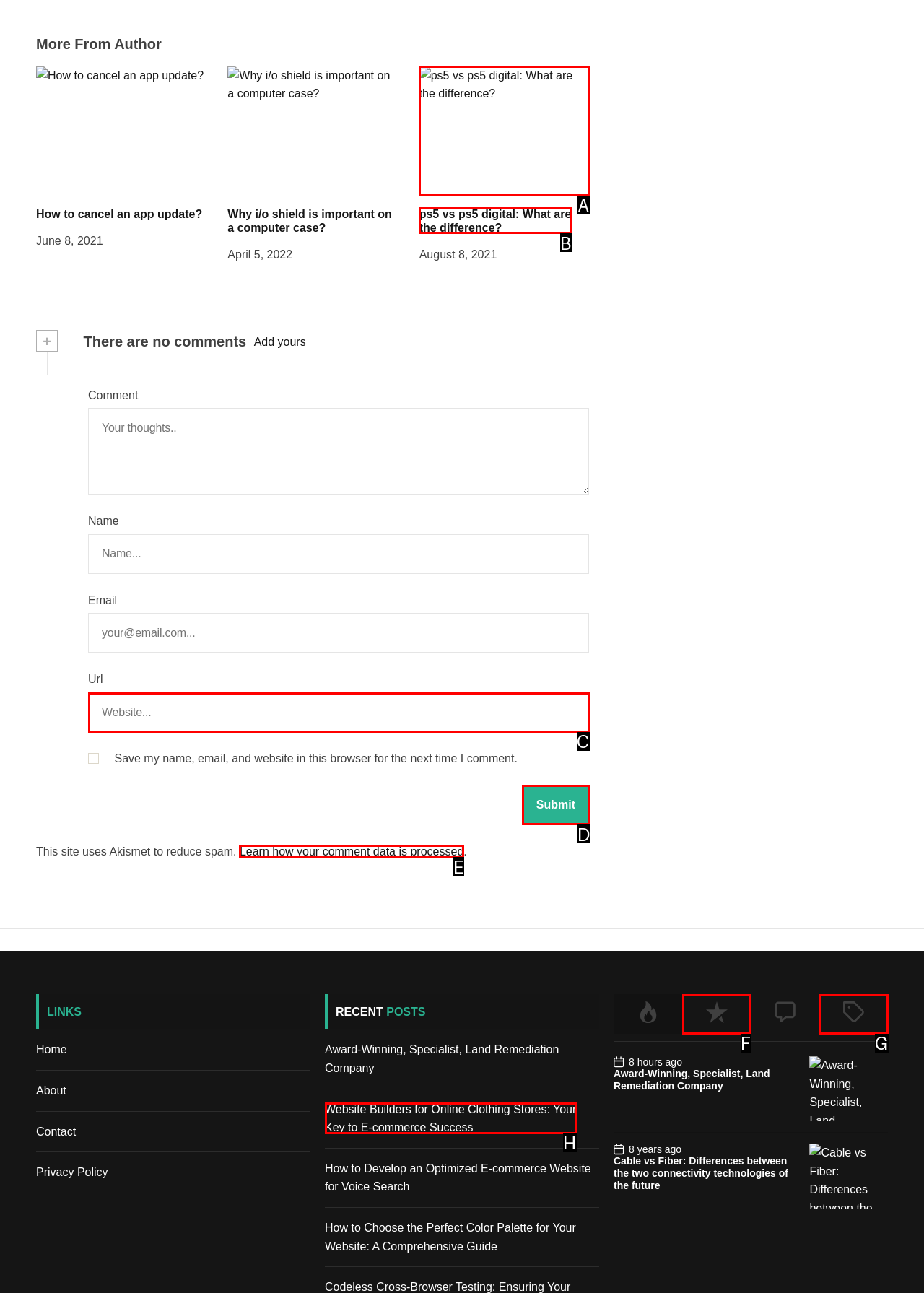Which lettered option should I select to achieve the task: Click on the 'Submit' button according to the highlighted elements in the screenshot?

D